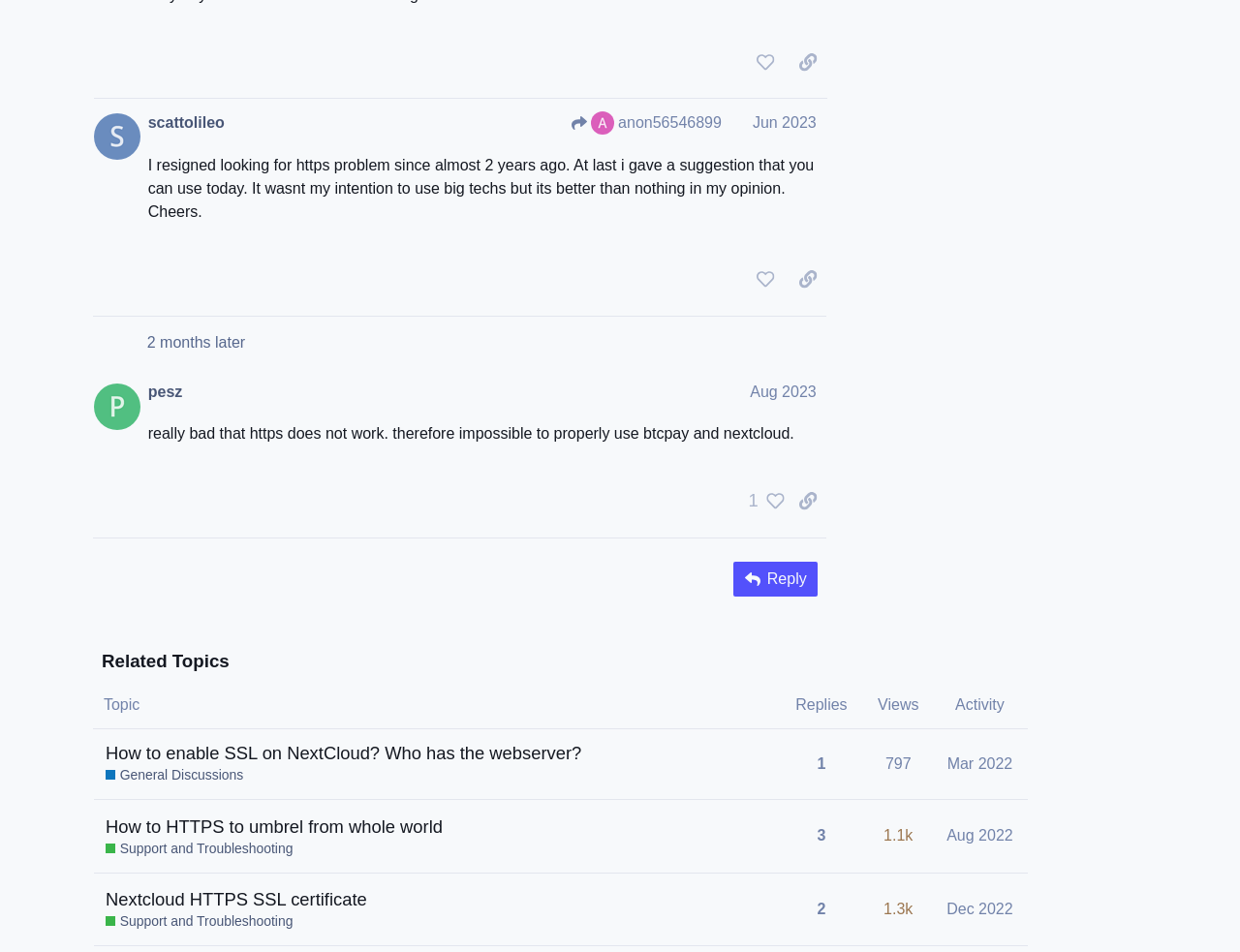What is the username of the person who posted 'I resigned looking for https problem since almost 2 years ago.'?
Look at the image and answer the question with a single word or phrase.

scattolileo